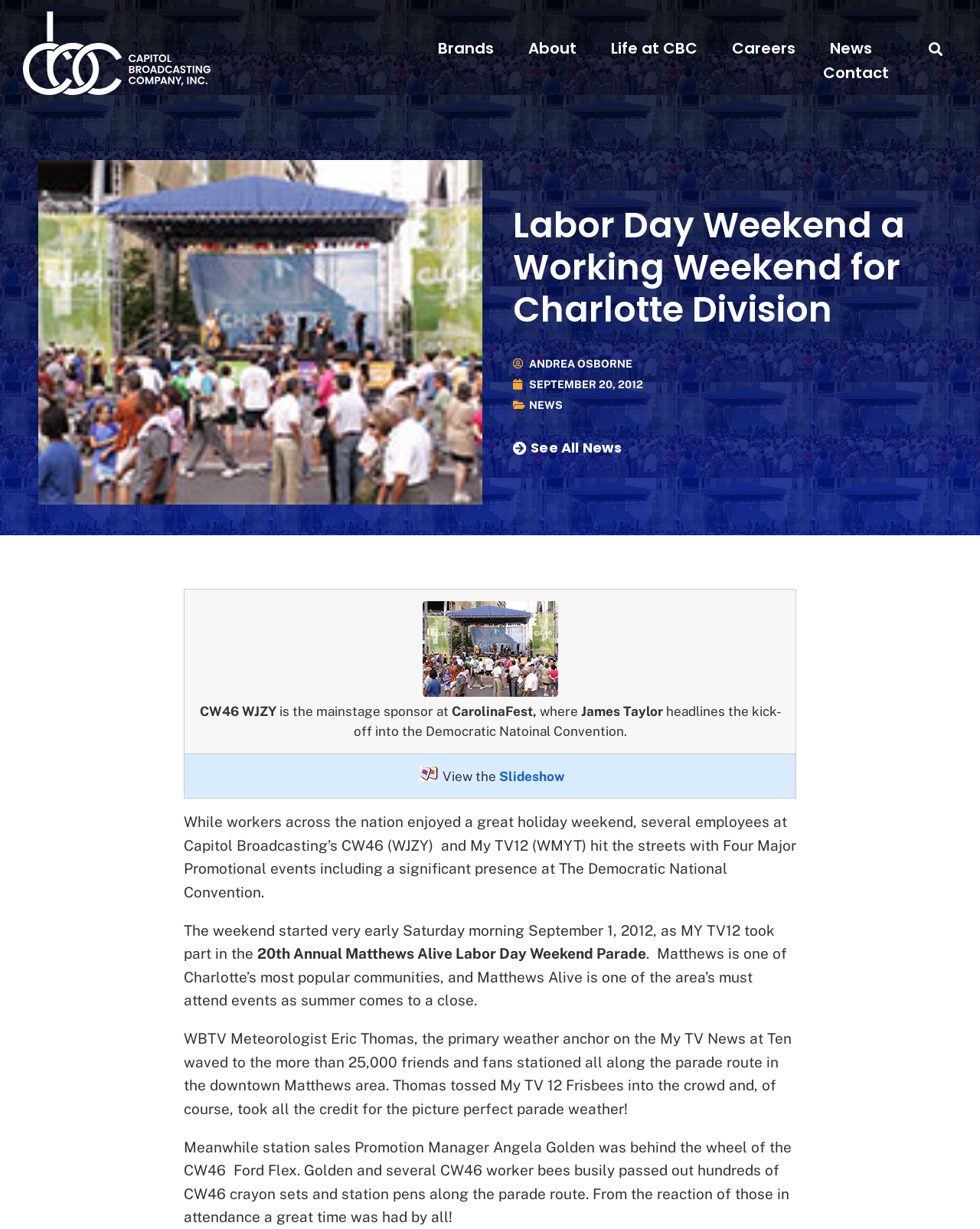What is the purpose of the CW46 crayon sets and station pens passed out during the parade?
Please respond to the question with a detailed and informative answer.

I found the answer by reading the StaticText element that mentions 'Golden and several CW46 worker bees busily passed out hundreds of CW46 crayon sets and station pens along the parade route'. This indicates that the CW46 crayon sets and station pens were passed out as promotional items during the parade.